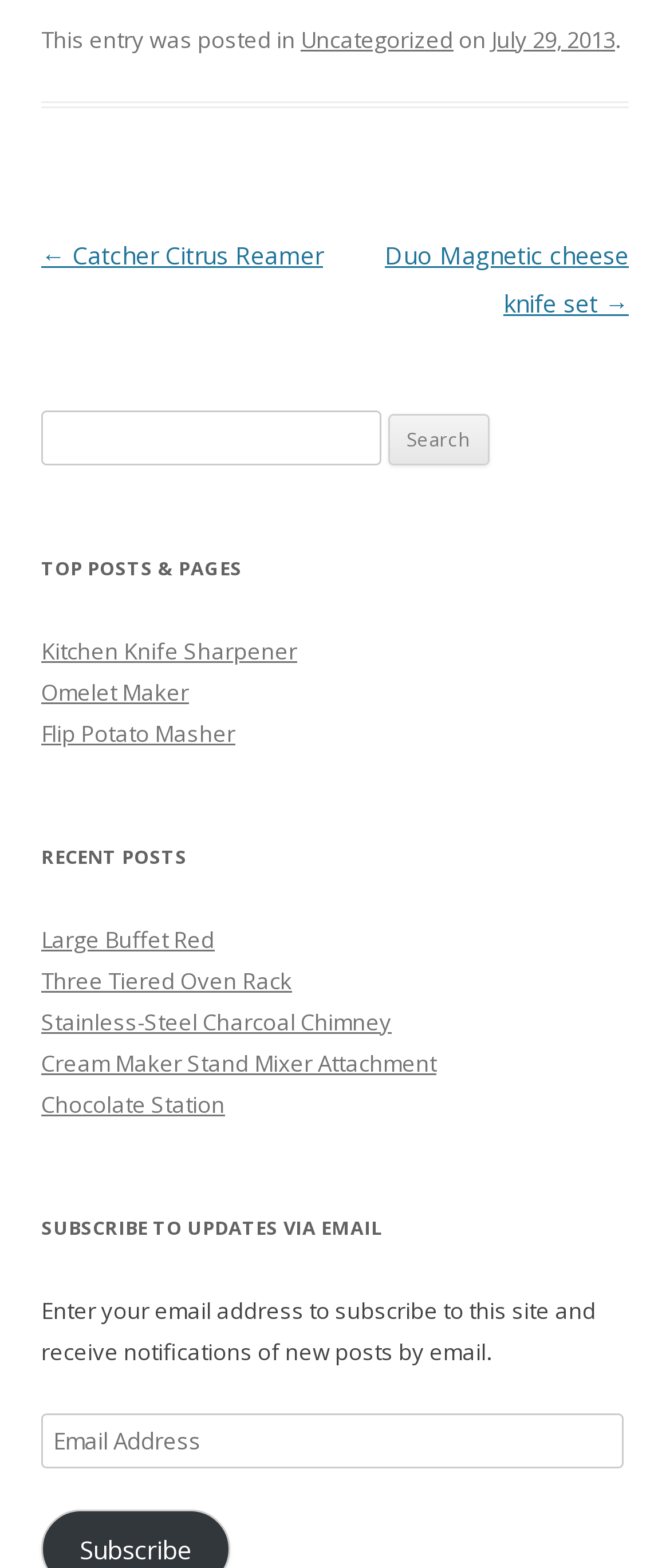Please specify the bounding box coordinates of the area that should be clicked to accomplish the following instruction: "Subscribe to updates via email". The coordinates should consist of four float numbers between 0 and 1, i.e., [left, top, right, bottom].

[0.062, 0.901, 0.93, 0.937]